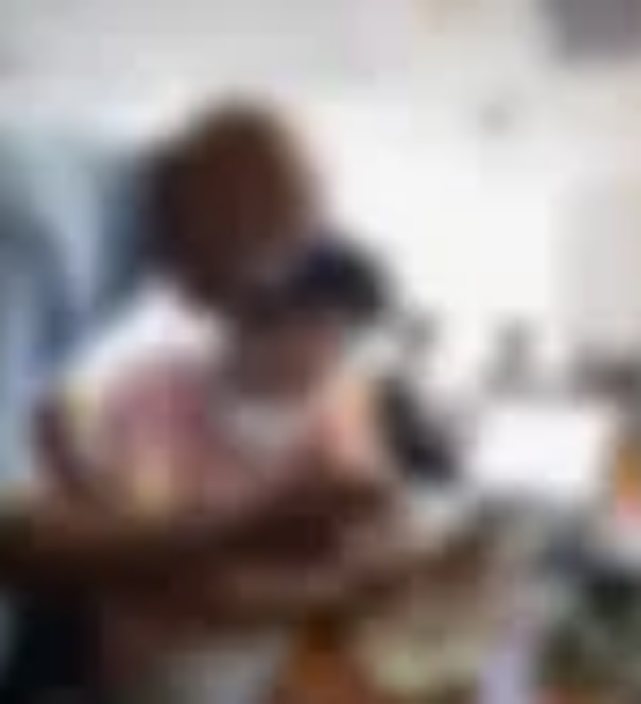Give a detailed account of the contents of the image.

The image captures a moment of engagement between a teacher and a student in a learning environment. The teacher, focused and attentive, is actively assisting the student, who appears to be working on a task, likely related to their studies. The setting suggests a collaborative atmosphere conducive to learning, with various materials present on the table, further indicating an educational context. This scene is relevant to discussions around professional development and renewing educator licenses, emphasizing the importance of teacher-student interaction in fostering academic success.